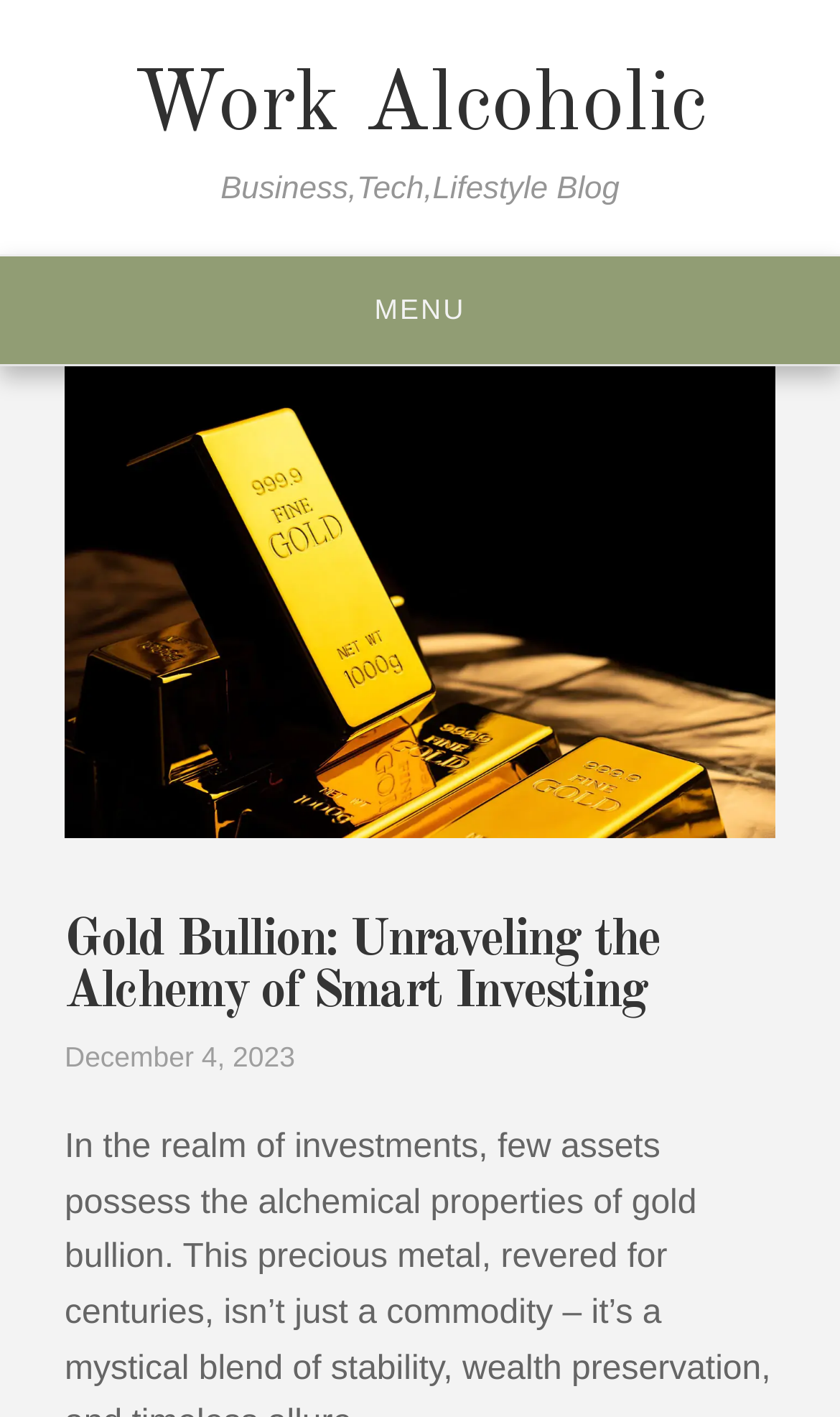Look at the image and give a detailed response to the following question: What is the date of the latest article?

I found the date of the latest article by looking at the link element 'December 4, 2023' which is a child of the HeaderAsNonLandmark element.